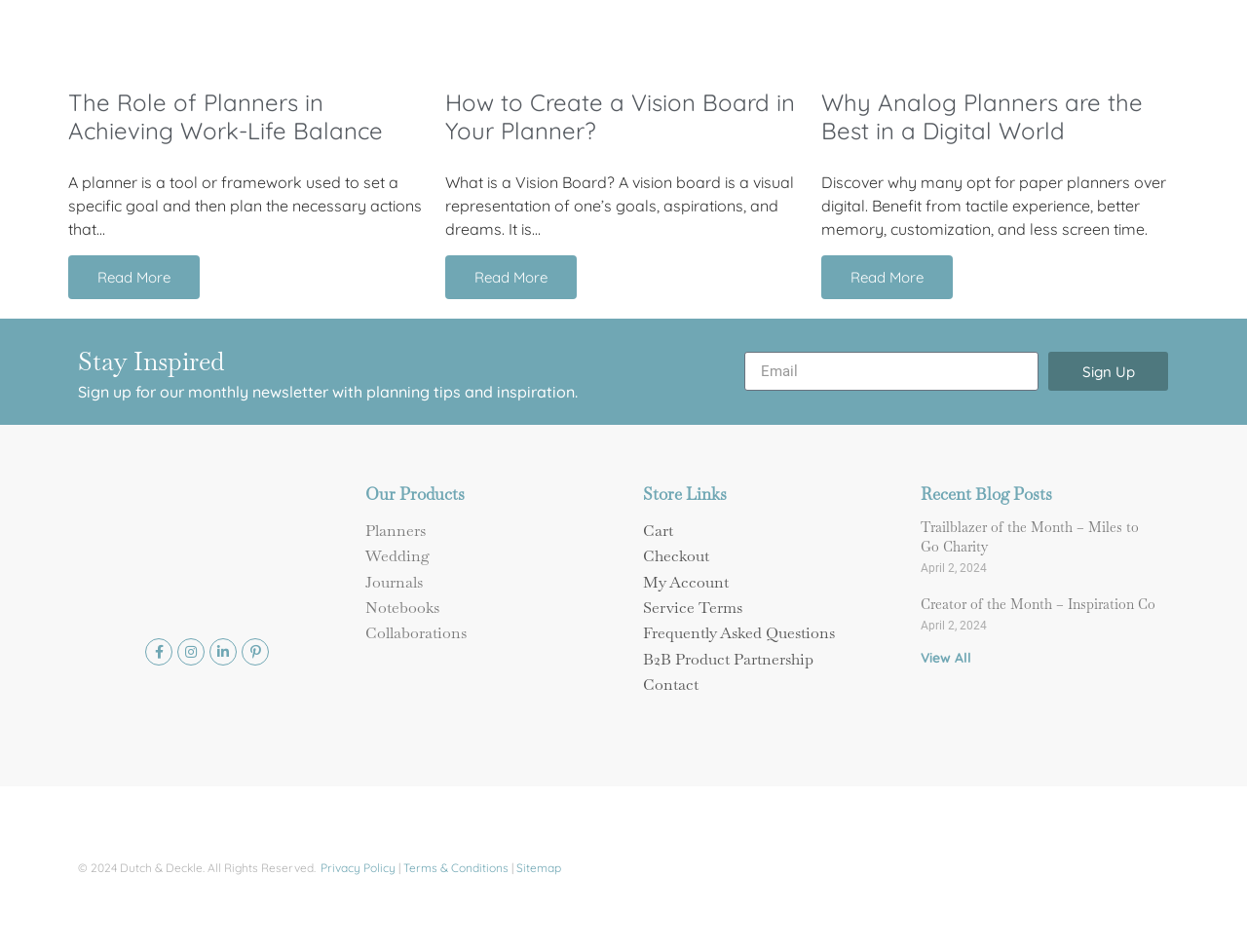Respond with a single word or phrase to the following question:
What is the name of the charity featured in the first recent blog post?

Miles to Go Charity